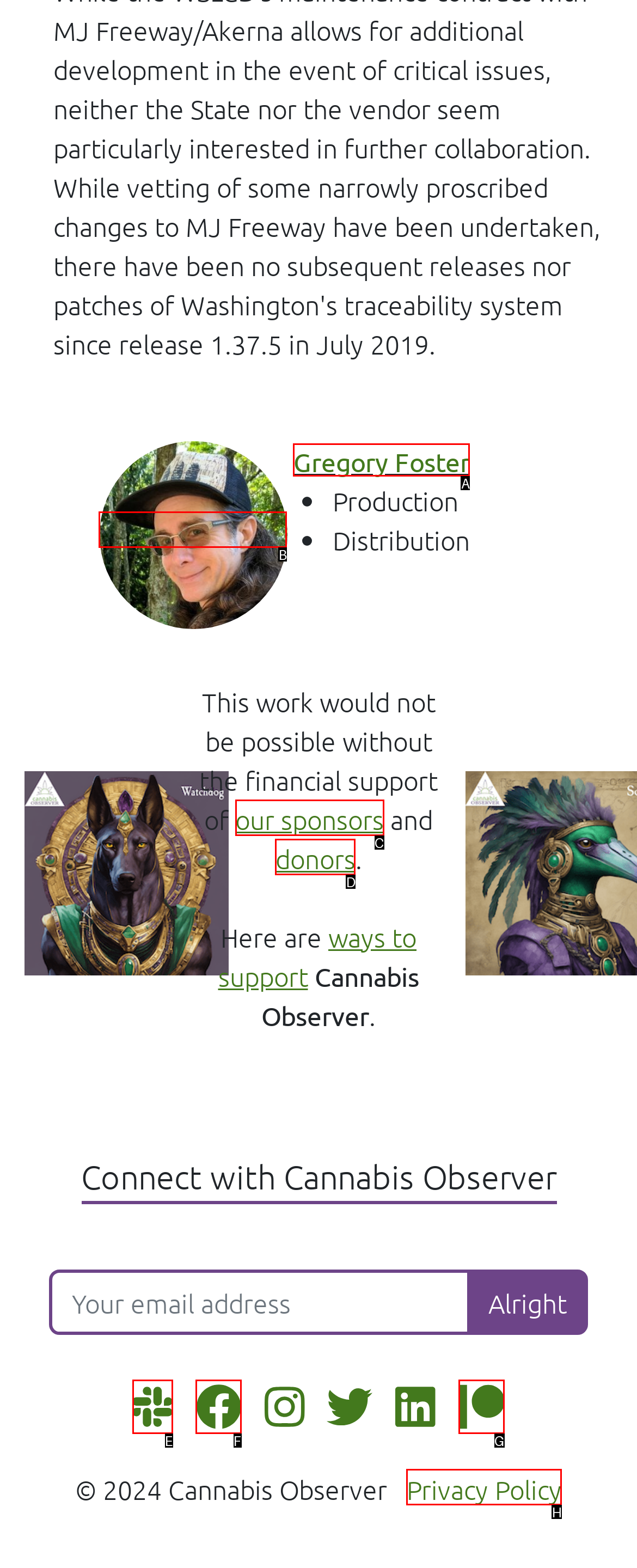Choose the letter of the UI element necessary for this task: View Privacy Policy
Answer with the correct letter.

H